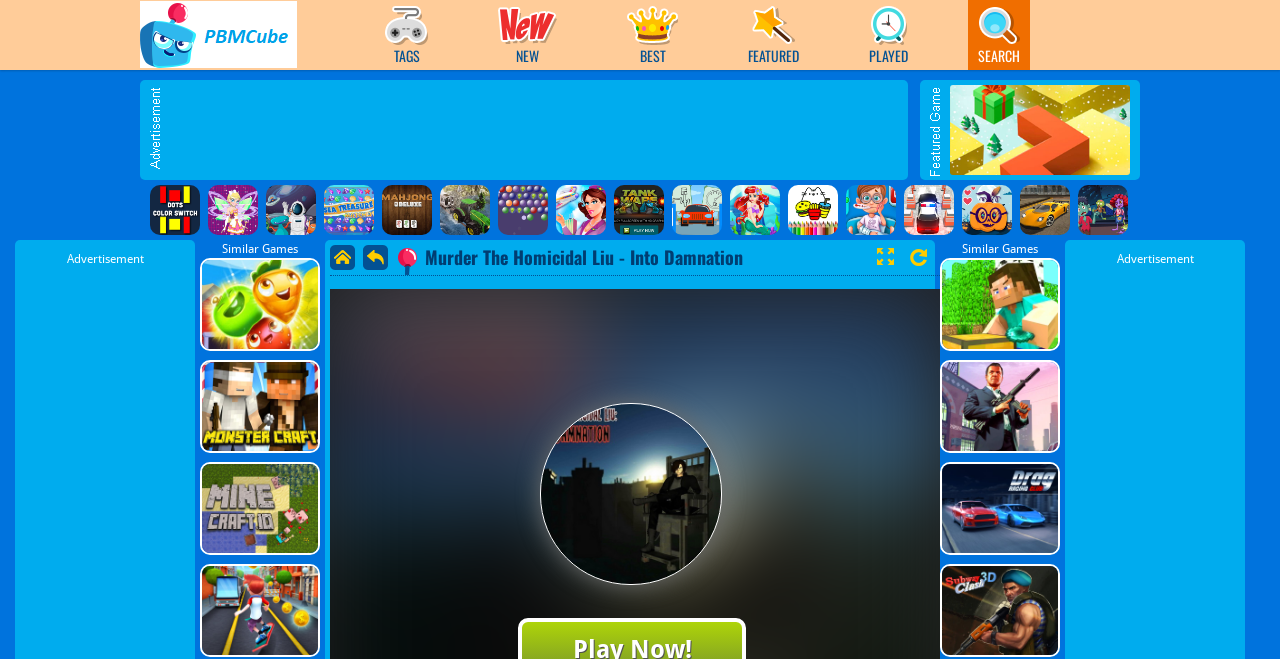Find the bounding box coordinates of the area to click in order to follow the instruction: "Search for games".

[0.764, 0.068, 0.797, 0.1]